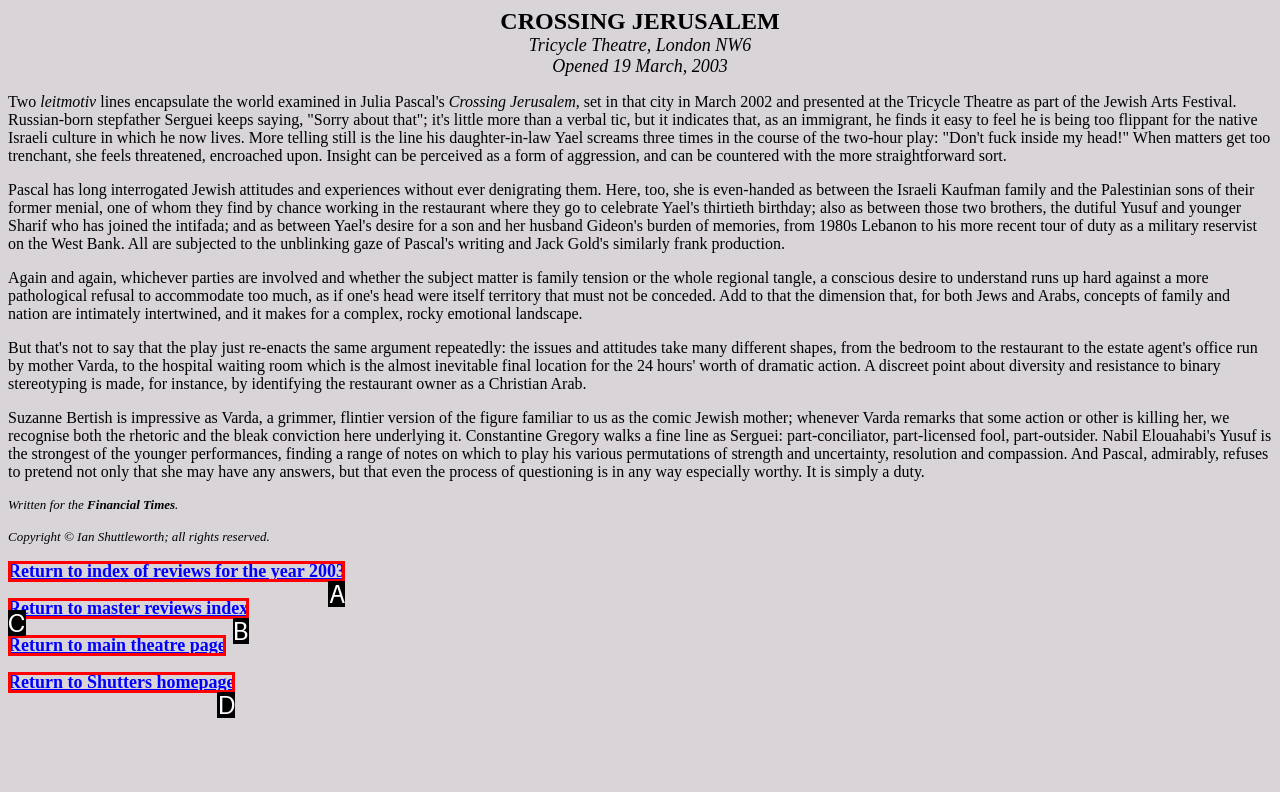Identify the letter that best matches this UI element description: Return to master reviews index
Answer with the letter from the given options.

B